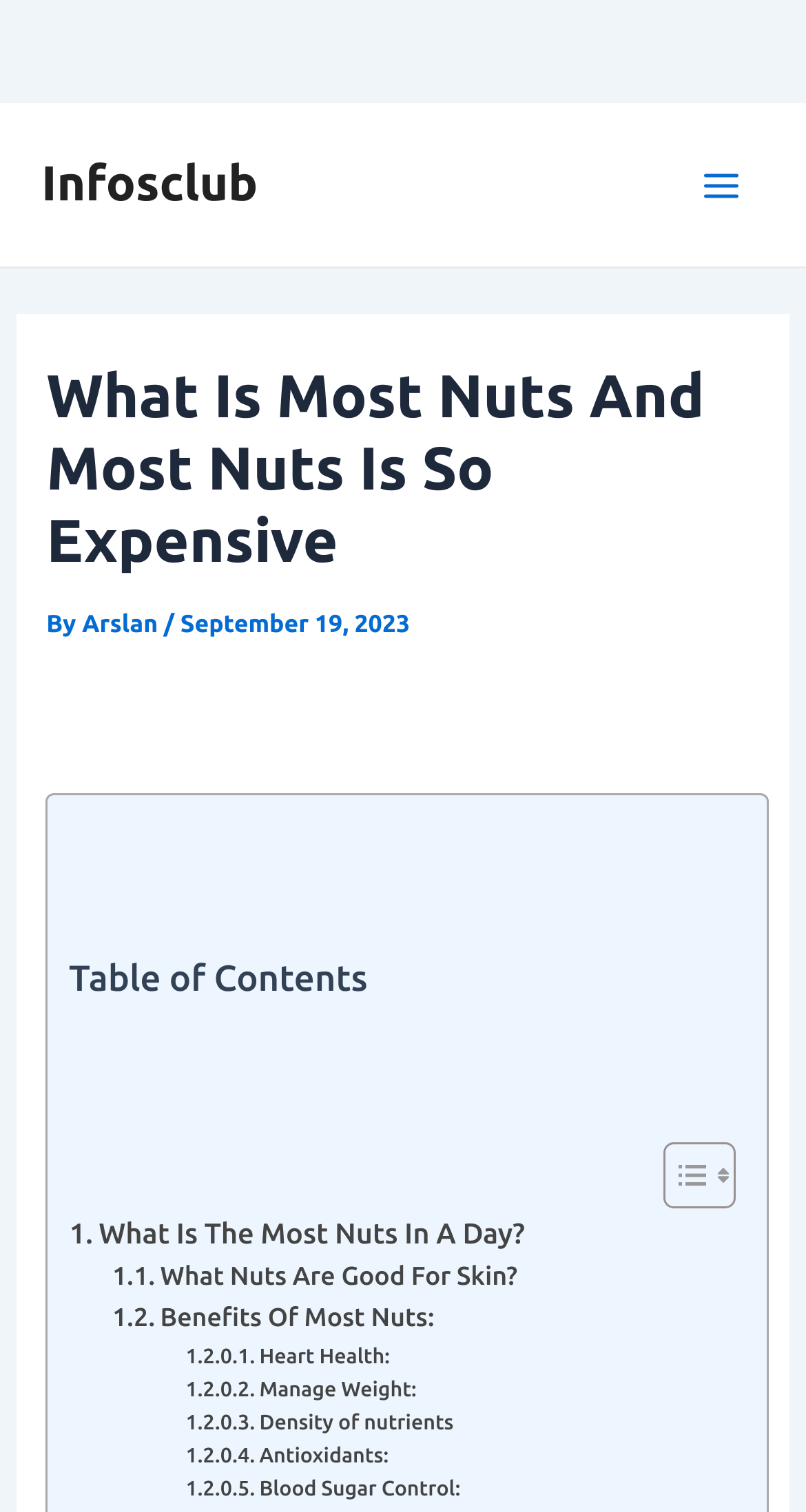What is the author of this article?
Look at the image and respond with a one-word or short-phrase answer.

Arslan